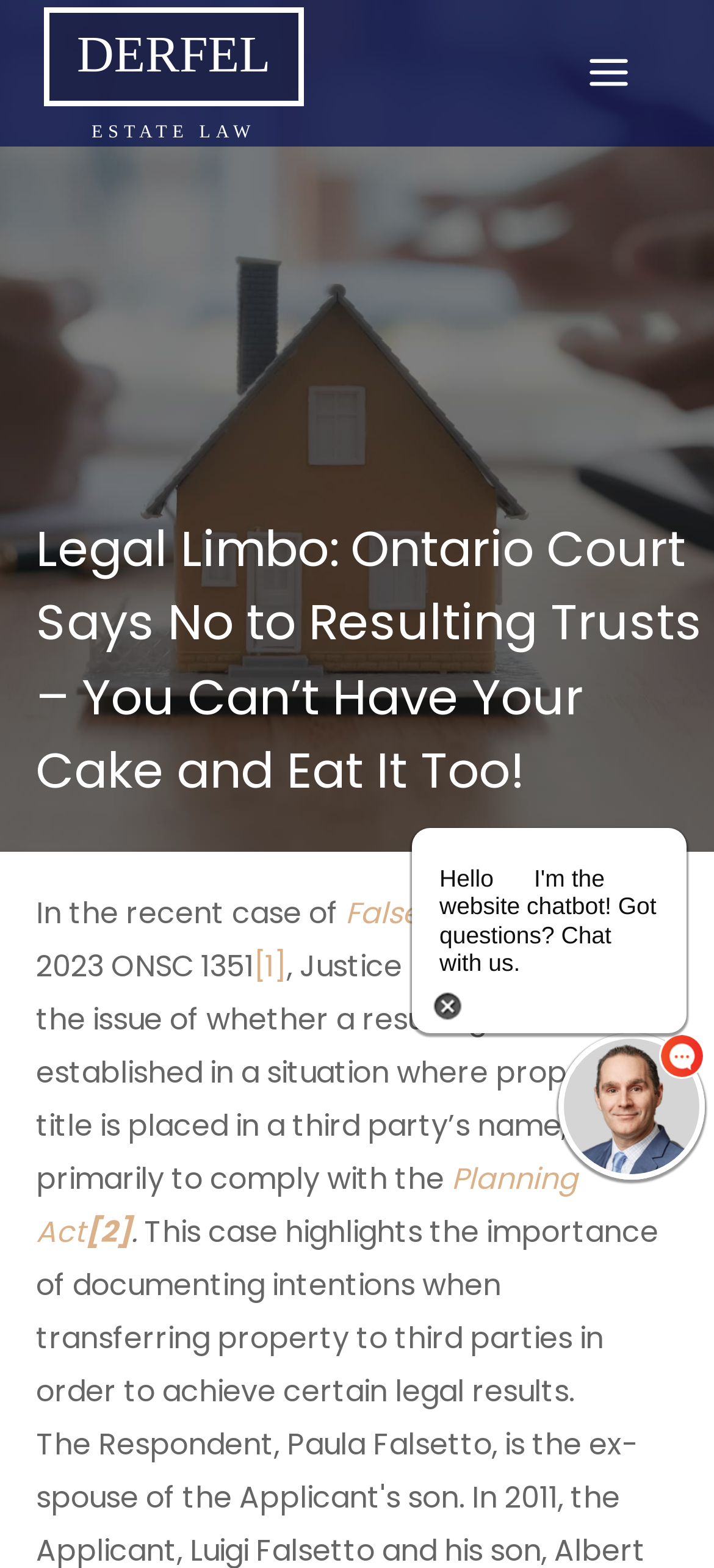Determine the bounding box coordinates for the UI element described. Format the coordinates as (top-left x, top-left y, bottom-right x, bottom-right y) and ensure all values are between 0 and 1. Element description: Planning Act

[0.05, 0.739, 0.809, 0.799]